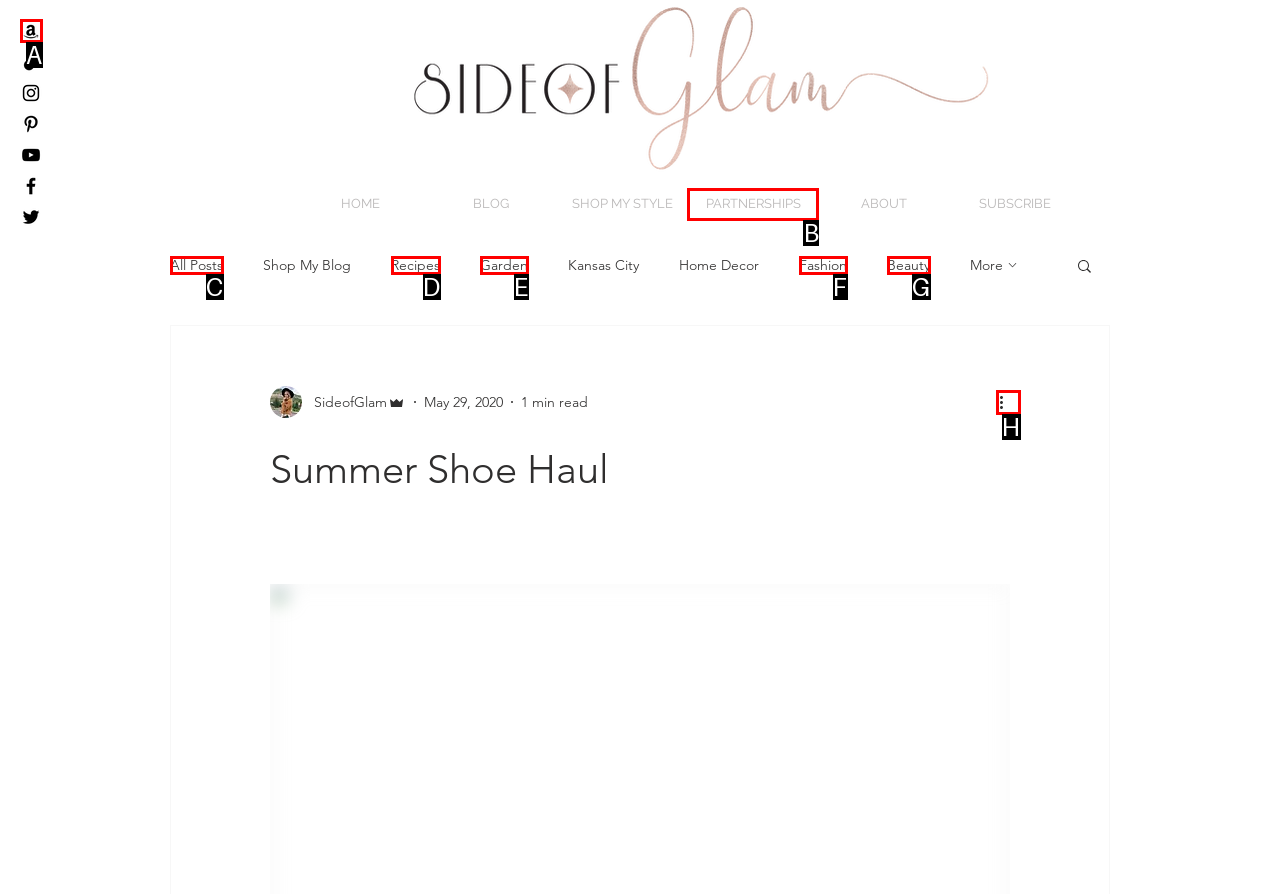Which option should be clicked to execute the task: Click on the Amazon link?
Reply with the letter of the chosen option.

A